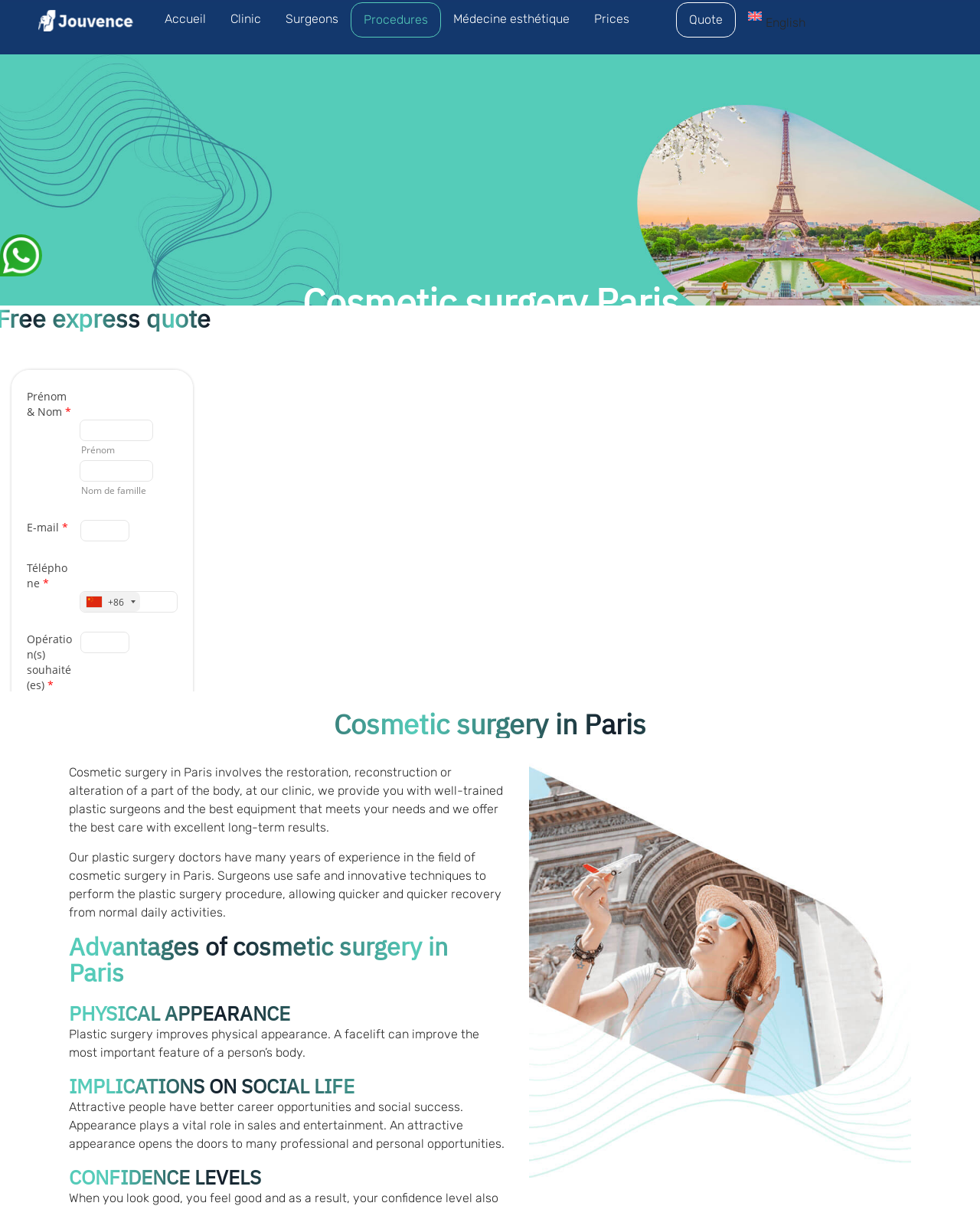Observe the image and answer the following question in detail: What is the role of plastic surgeons in the clinic?

According to the webpage, the plastic surgeons at the clinic use safe and innovative techniques to perform plastic surgery procedures, allowing for quicker recovery and excellent long-term results.